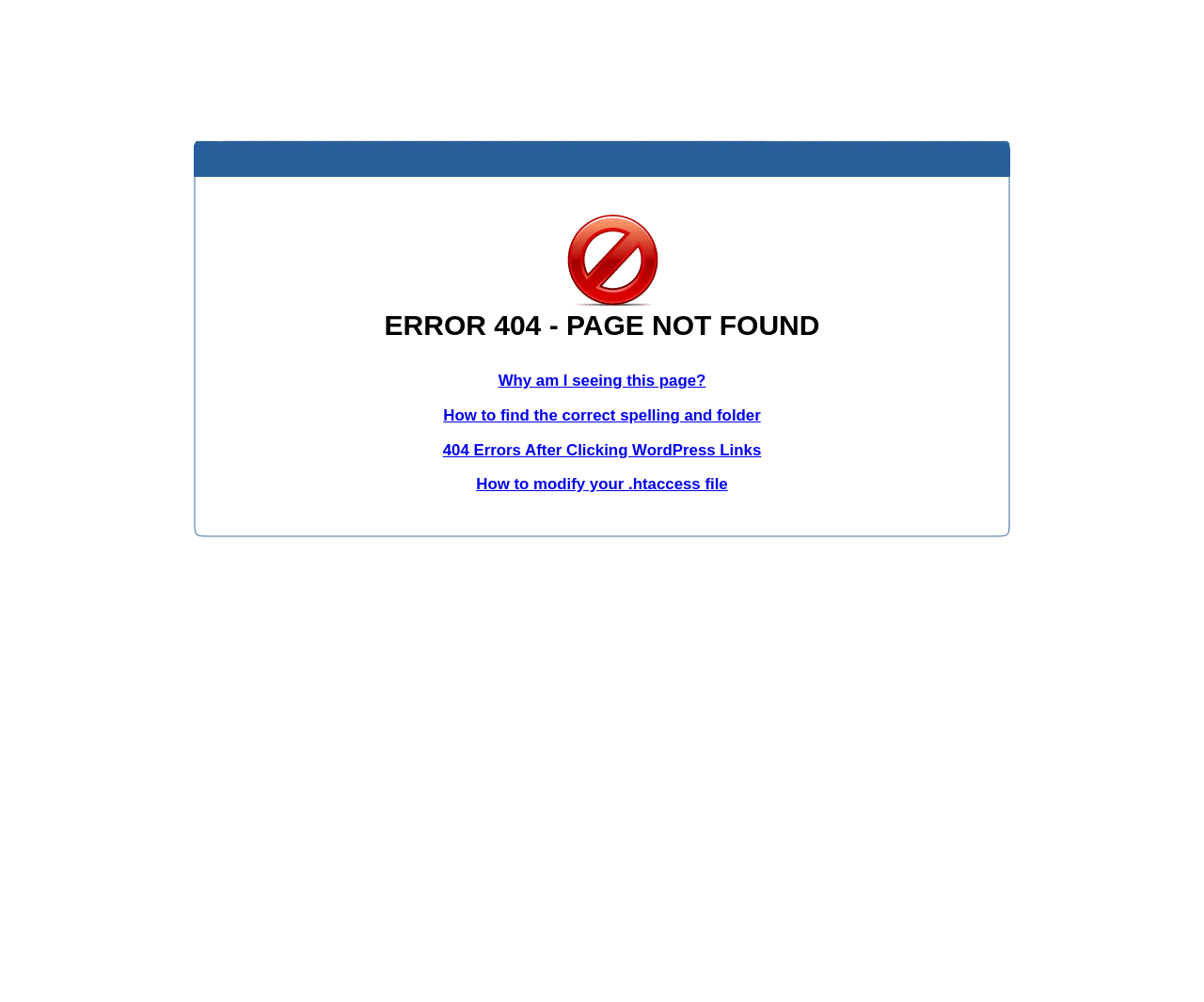What is the topic of the third heading on this page?
Refer to the image and provide a detailed answer to the question.

The third heading on this page is '404 Errors After Clicking WordPress Links', which suggests that the topic is related to 404 errors that occur when clicking on links in WordPress.